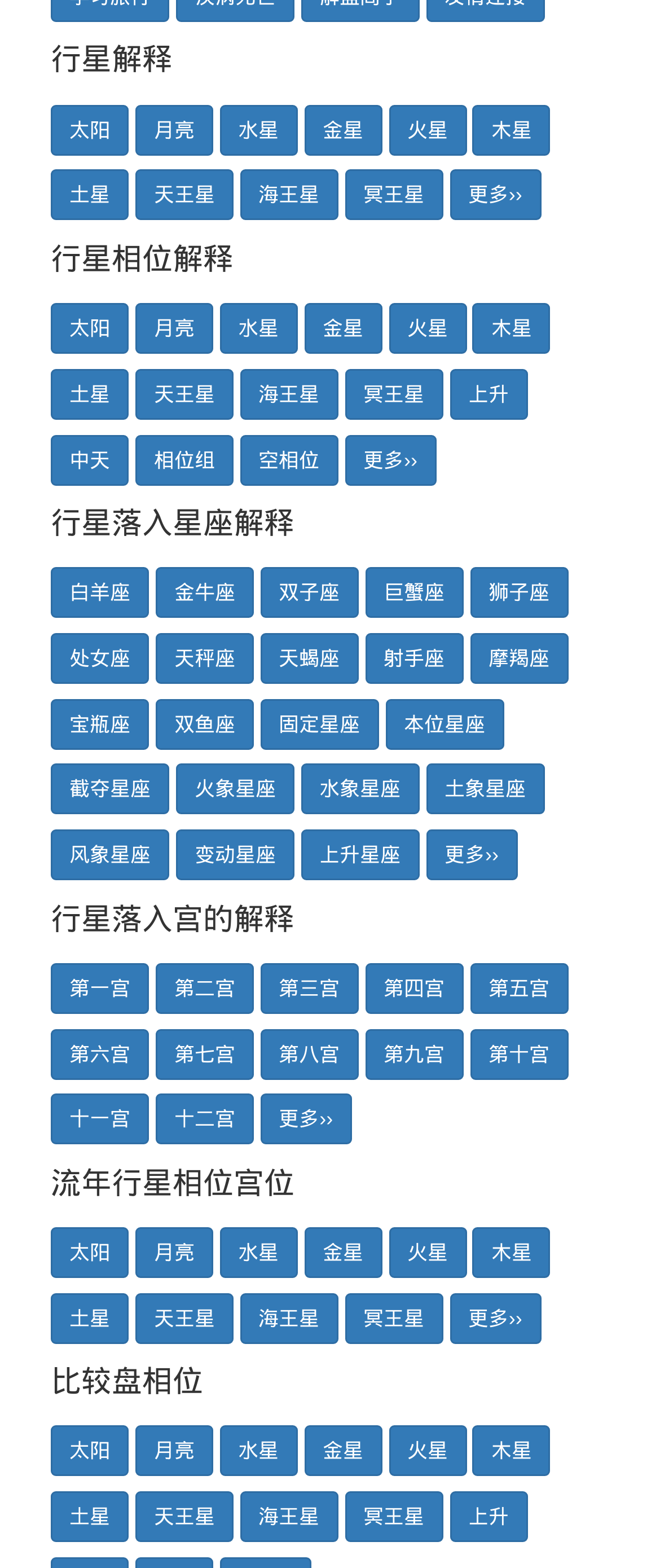Please specify the bounding box coordinates of the clickable region to carry out the following instruction: "view the explanation of 行星相位解释". The coordinates should be four float numbers between 0 and 1, in the format [left, top, right, bottom].

[0.077, 0.155, 0.923, 0.177]